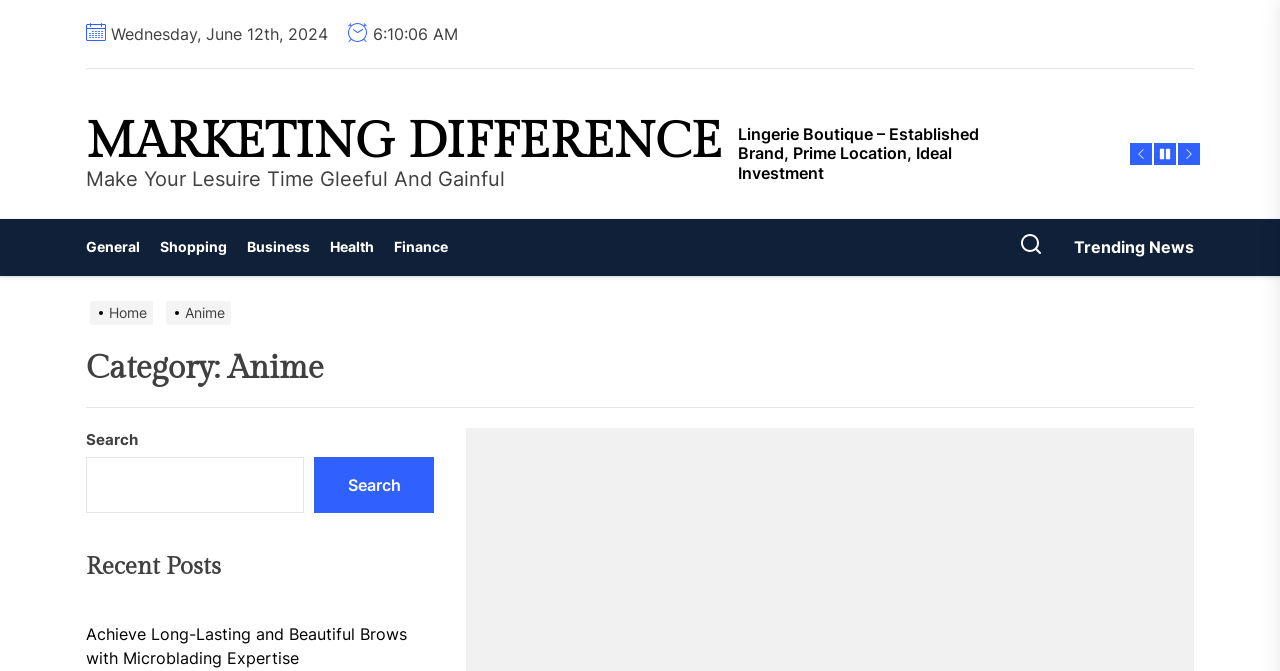Please reply to the following question with a single word or a short phrase:
Is there a search function on the webpage?

Yes